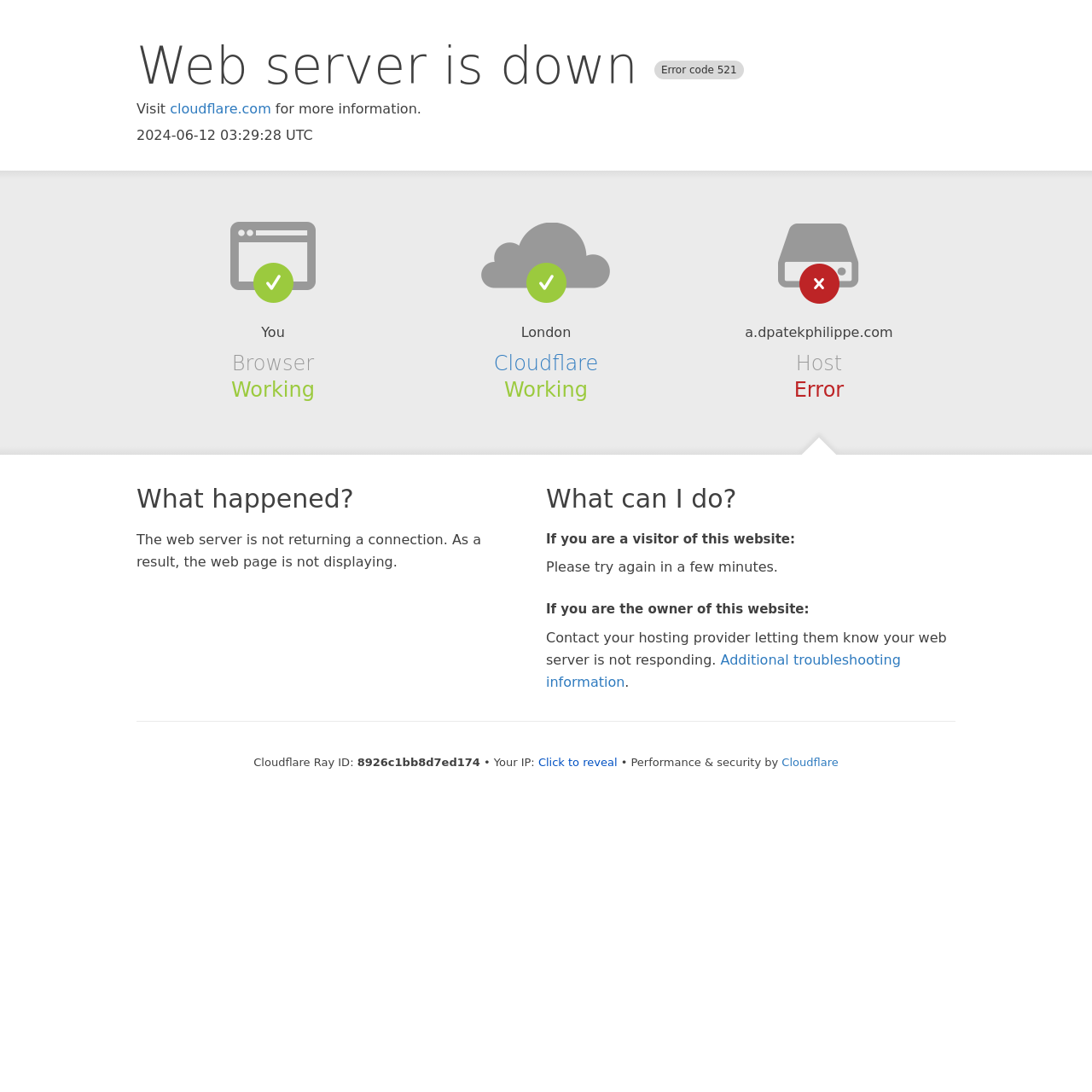What is the name of the hosting provider?
Analyze the image and deliver a detailed answer to the question.

The name of the hosting provider is mentioned as 'Cloudflare' in the section 'Cloudflare' on the webpage, indicating that Cloudflare is the hosting provider for the website.